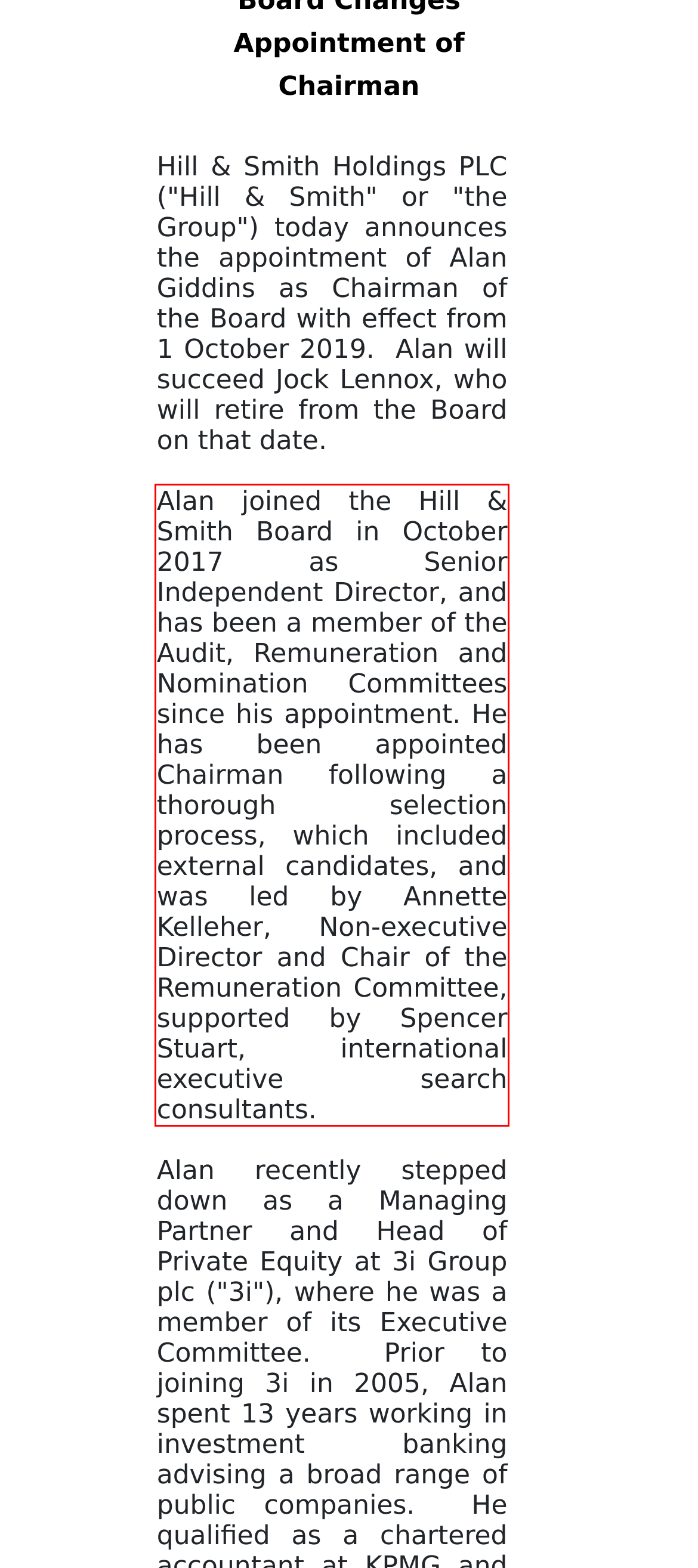Your task is to recognize and extract the text content from the UI element enclosed in the red bounding box on the webpage screenshot.

Alan joined the Hill & Smith Board in October 2017 as Senior Independent Director, and has been a member of the Audit, Remuneration and Nomination Committees since his appointment. He has been appointed Chairman following a thorough selection process, which included external candidates, and was led by Annette Kelleher, Non-executive Director and Chair of the Remuneration Committee, supported by Spencer Stuart, international executive search consultants.